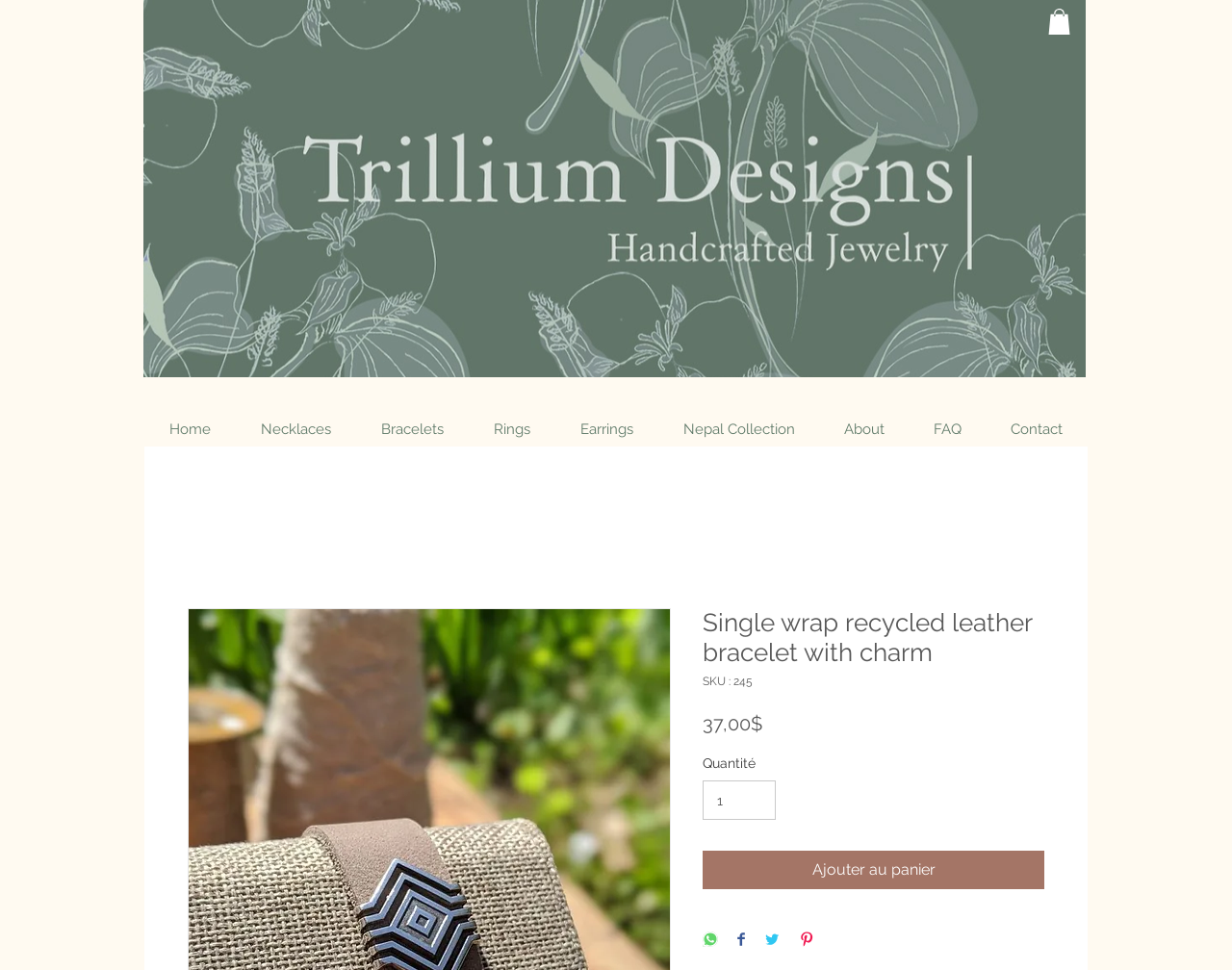What is the minimum quantity that can be ordered?
Please provide a single word or phrase as the answer based on the screenshot.

1